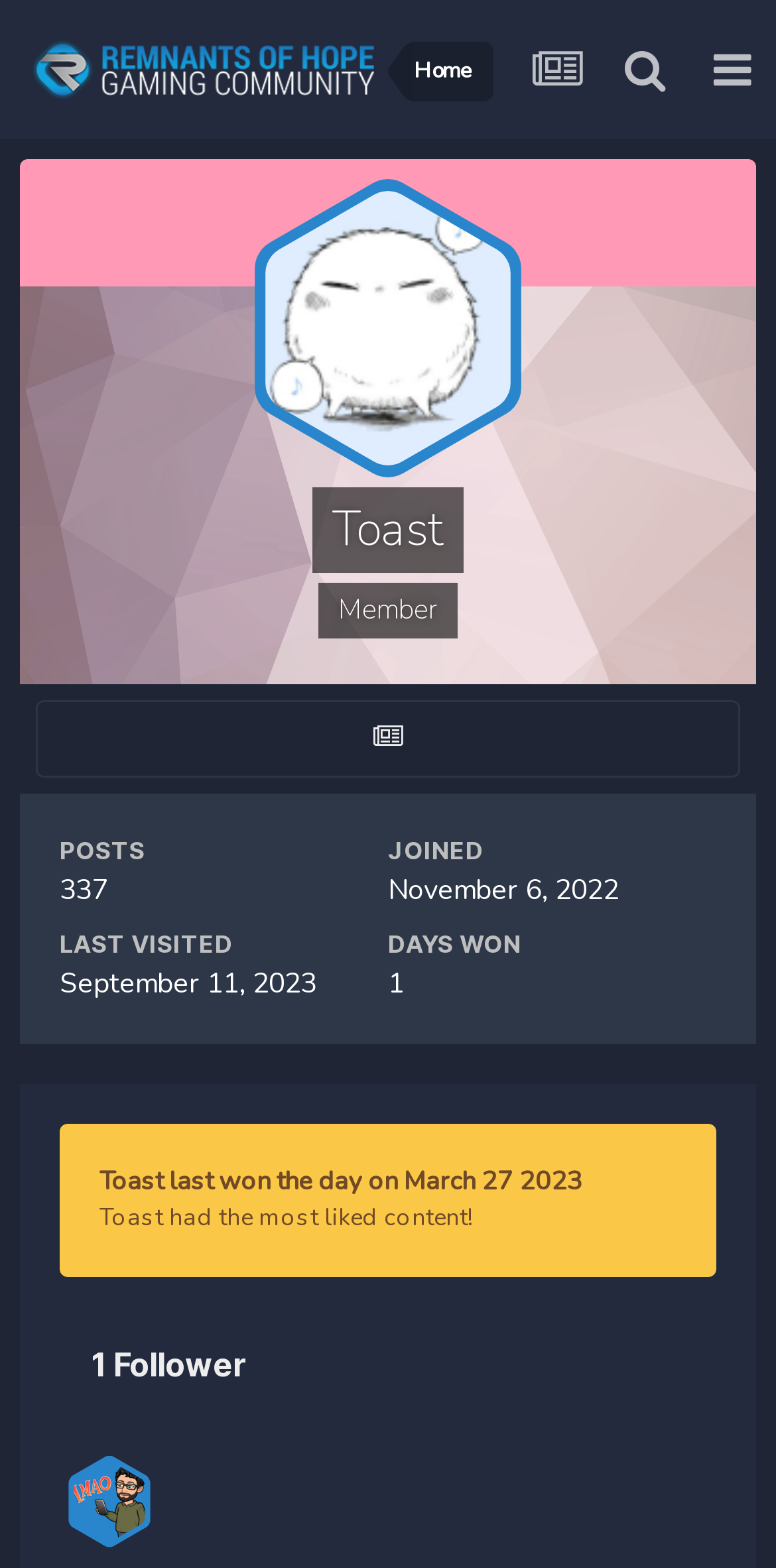Please answer the following question using a single word or phrase: How many posts does the user have?

337